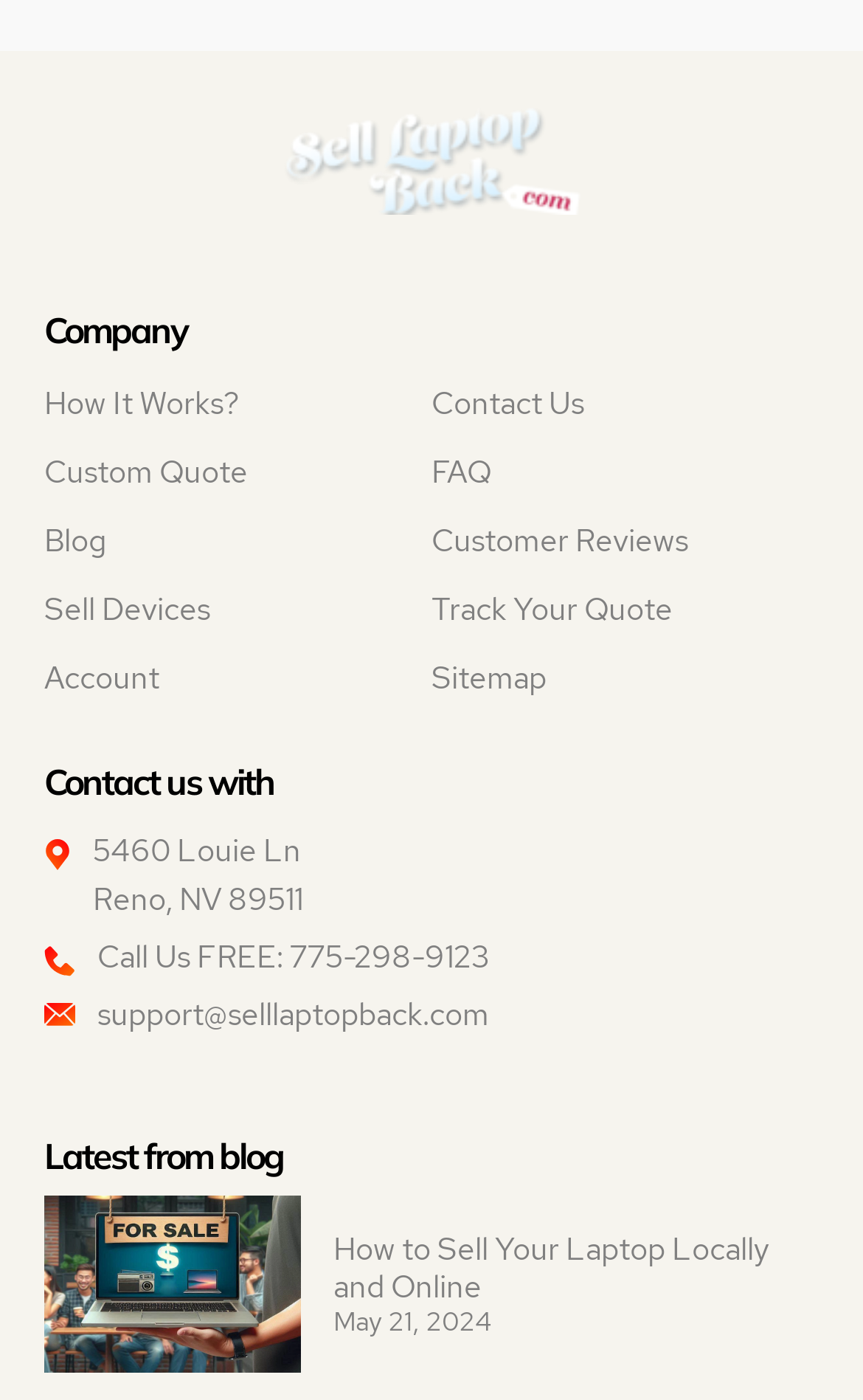Identify the bounding box coordinates for the UI element described as: "Sell Devices".

[0.051, 0.411, 0.269, 0.46]